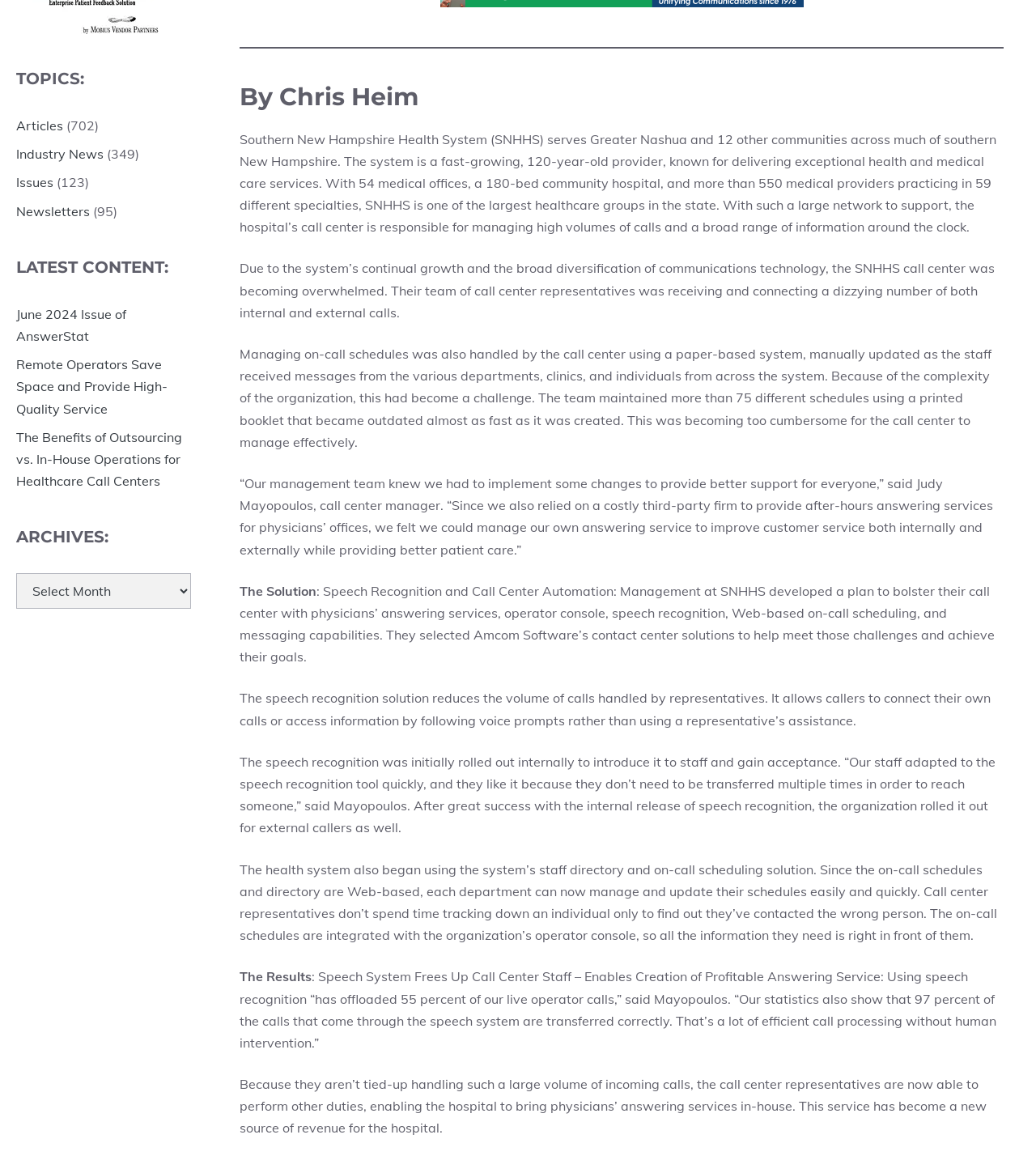Given the following UI element description: "Newsletters", find the bounding box coordinates in the webpage screenshot.

[0.016, 0.175, 0.087, 0.189]